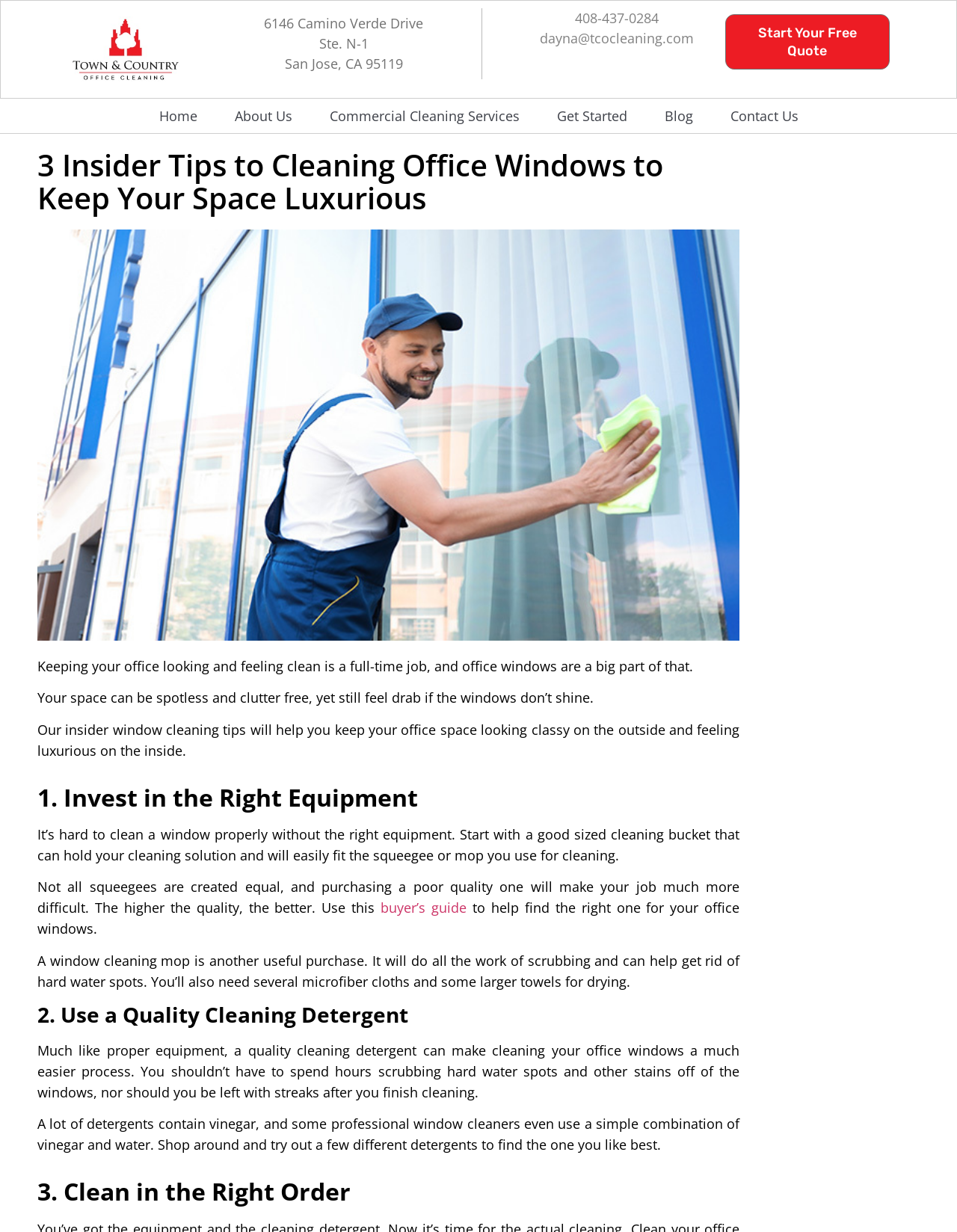Determine the bounding box coordinates of the element that should be clicked to execute the following command: "Go to the 'Blog' page".

[0.679, 0.08, 0.739, 0.108]